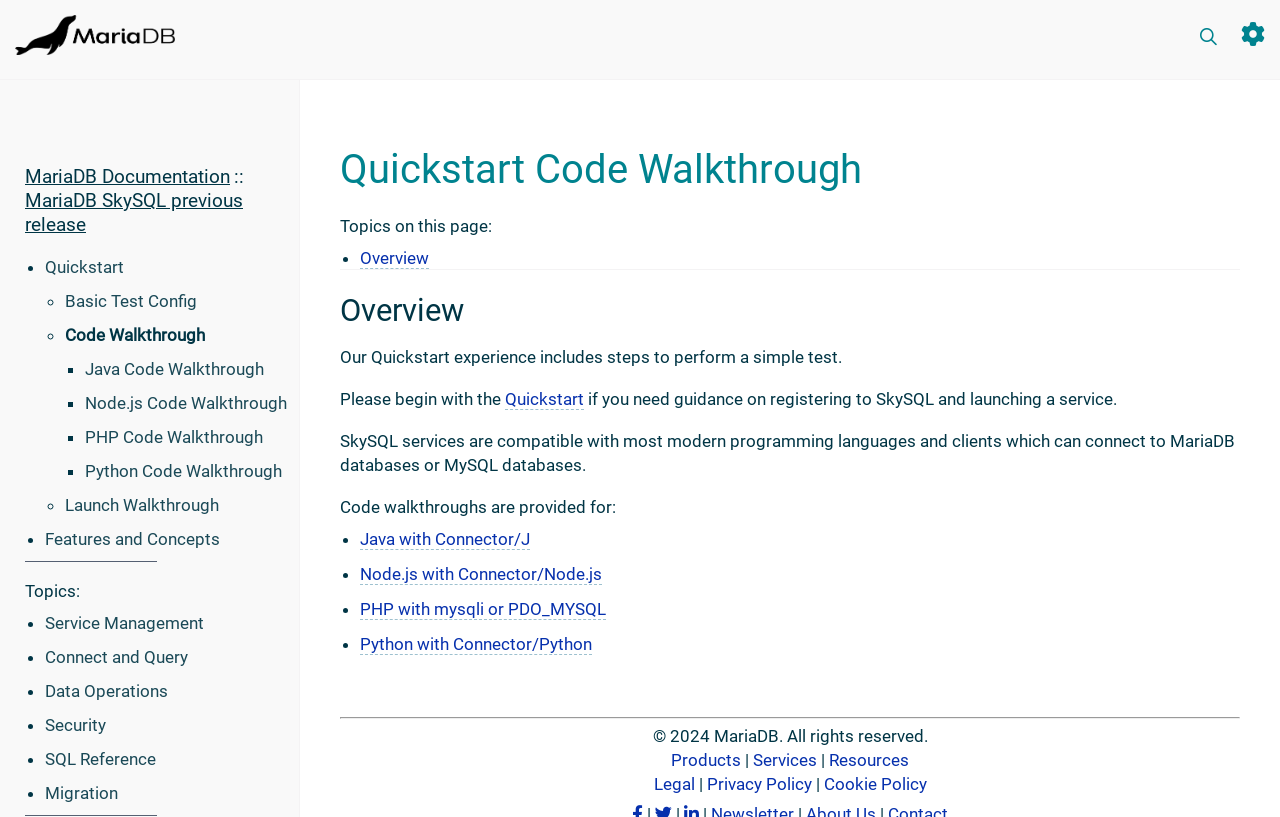Please specify the bounding box coordinates of the region to click in order to perform the following instruction: "Click the MariaDB logo".

[0.0, 0.03, 0.149, 0.051]